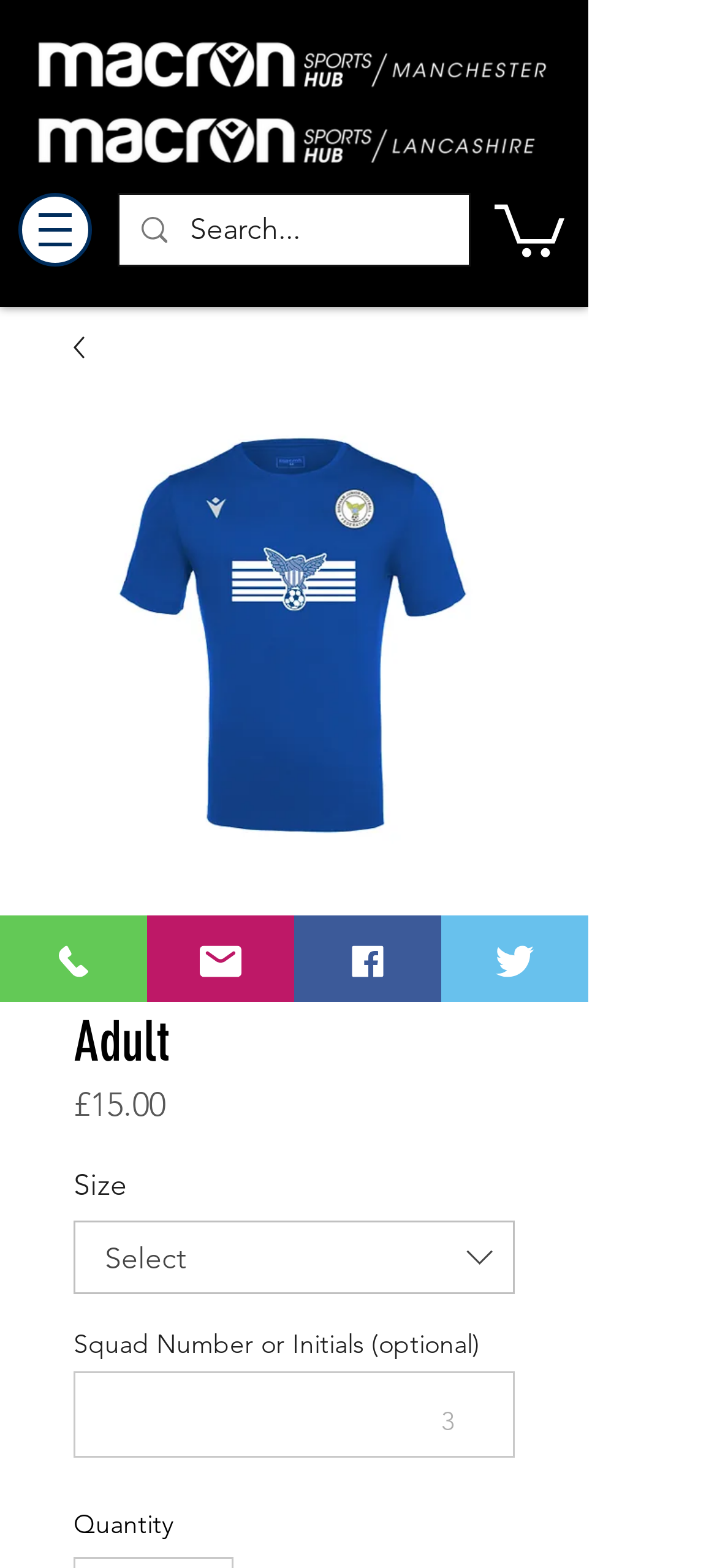Describe the webpage in detail, including text, images, and layout.

This webpage appears to be a product page for a BJFF Boost T-Shirt Blue Adult, specifically from Macron Sports. At the top left corner, there are two logos, one for Manchester and one for Lancashire, both in a negative color scheme. 

Below the logos, there is a navigation menu labeled "Site" with a dropdown button. To the right of the navigation menu, there is a search bar with a magnifying glass icon and a placeholder text "Search...". 

On the right side of the page, there is a large image of the BJFF Boost T-Shirt Blue Adult, accompanied by a heading with the same name. Below the image, there is a price tag of £15.00, followed by a "Price" label. 

Further down, there are options to select a size from a dropdown combobox, with a label "Size" next to it. Additionally, there is a field to input a squad number or initials, which is optional. 

At the bottom of the page, there are links to contact the website through phone, email, Facebook, and Twitter, each accompanied by a corresponding icon.